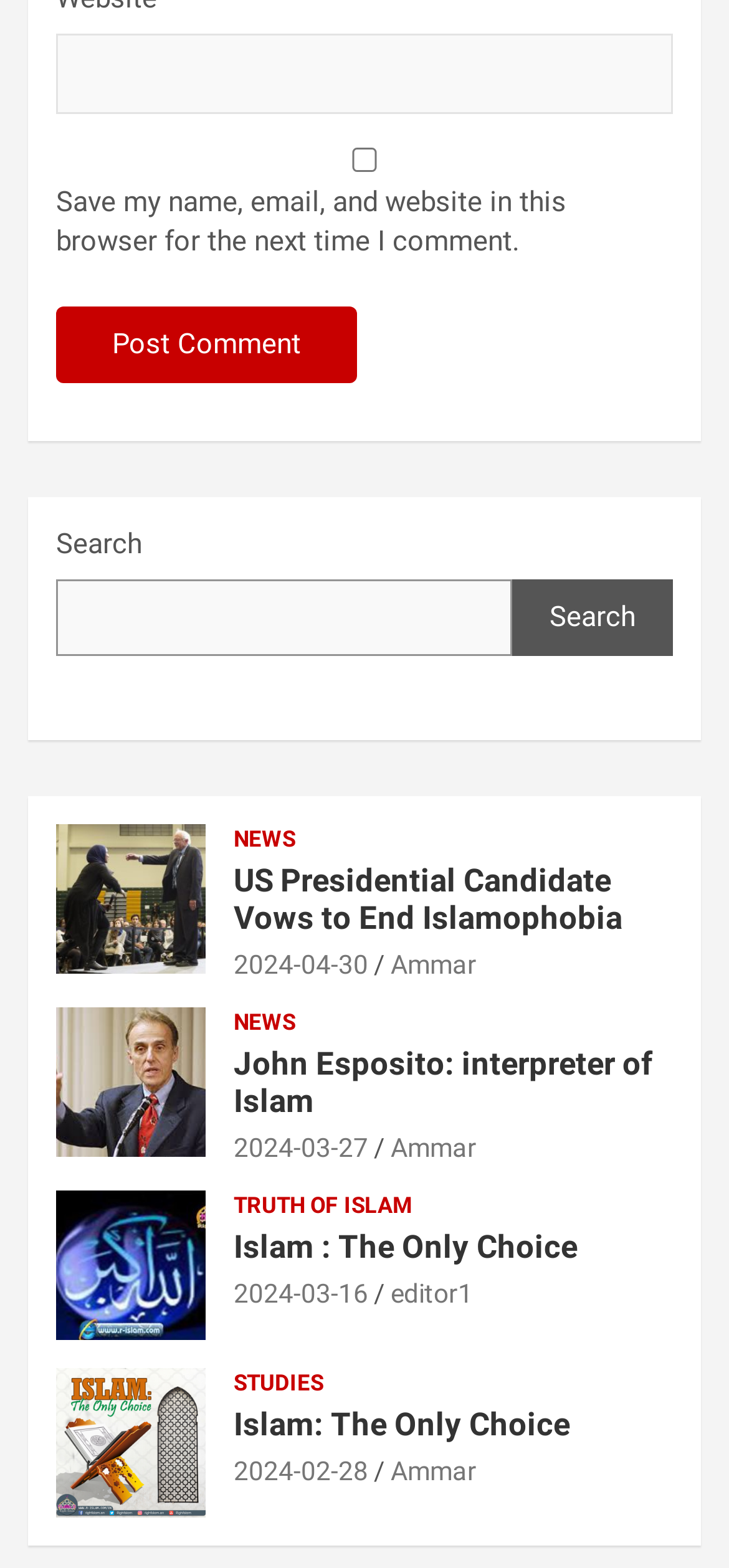Please use the details from the image to answer the following question comprehensively:
What is the function of the button at [0.077, 0.196, 0.49, 0.244]?

The button is located below the textbox and checkbox, and its position and label suggest that it is used to submit a comment.